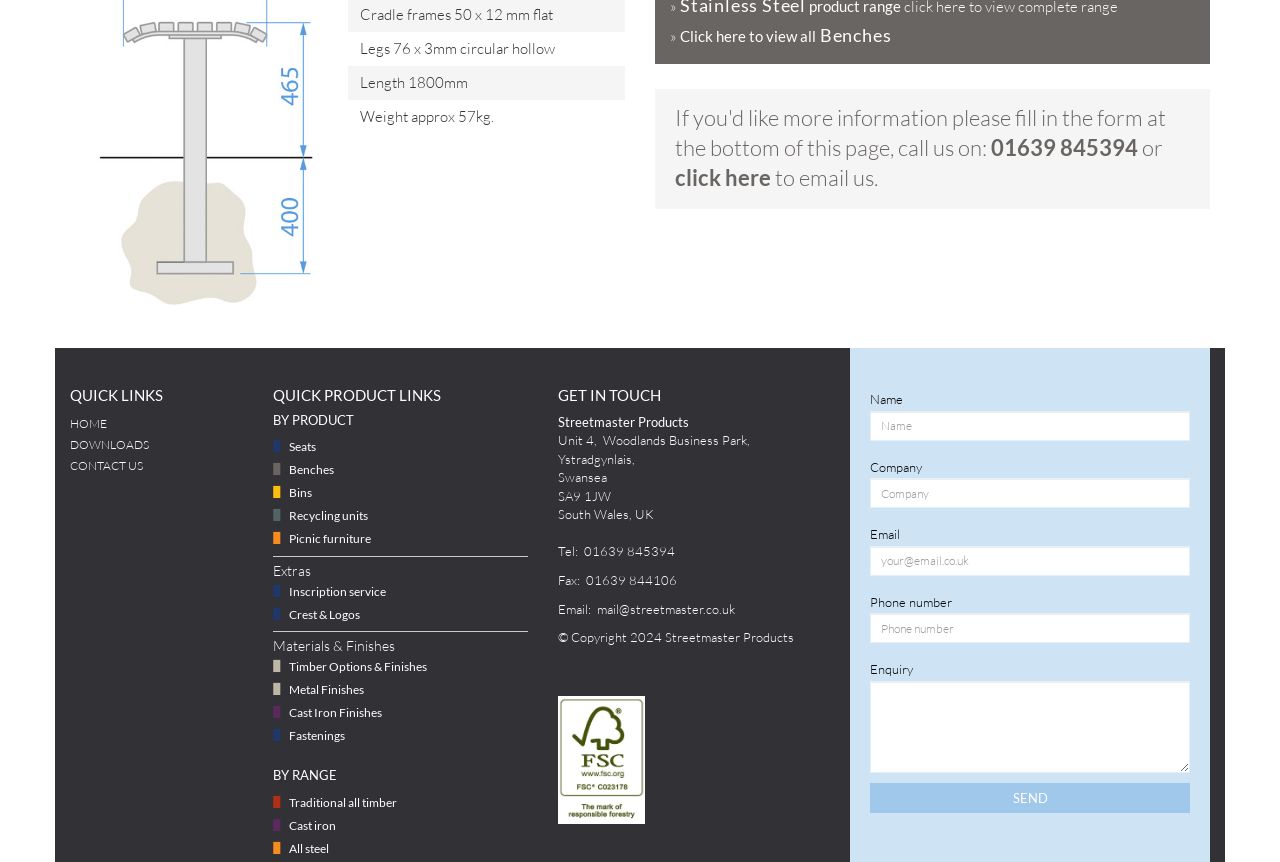Please specify the bounding box coordinates in the format (top-left x, top-left y, bottom-right x, bottom-right y), with all values as floating point numbers between 0 and 1. Identify the bounding box of the UI element described by: Glossary

None